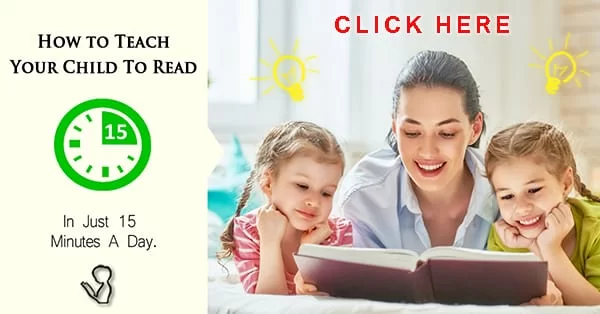Offer a detailed explanation of the image.

The image features an engaging scene that emphasizes the importance of early reading skills. A smiling mother sits with her two daughters, all seated comfortably as they read together from a book. The mother appears to be actively engaged, likely sharing a story or teaching reading skills. The background is bright and cozy, creating a warm atmosphere for learning.

On the left side, there’s a visually appealing graphic that highlights a 15-minute reading routine, suggesting that teaching children to read can be accomplished in just a short daily commitment. The accompanying text reads, "How to Teach Your Child To Read," underscoring the theme of the image. Additionally, the phrase "CLICK HERE" is prominently displayed in red, inviting viewers to learn more about educational resources or strategies related to reading.

This composition effectively captures the essence of promoting reading skills in a nurturing environment, encouraging parents to engage their children in literacy activities.